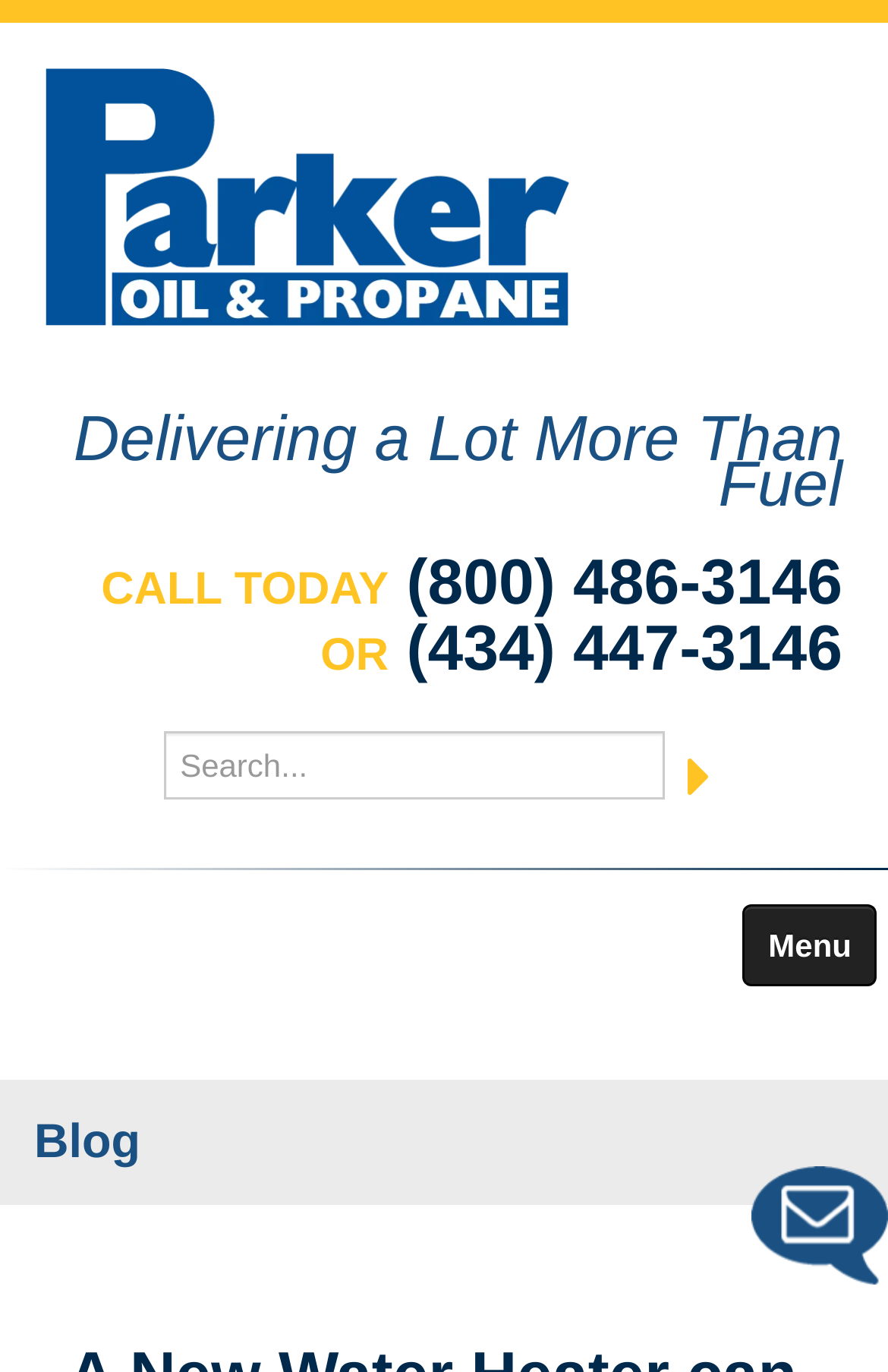Based on the image, provide a detailed and complete answer to the question: 
What is the purpose of the textbox?

I inferred the purpose of the textbox by looking at its placeholder text 'Search...' and its location on the webpage, which suggests it is used for searching.